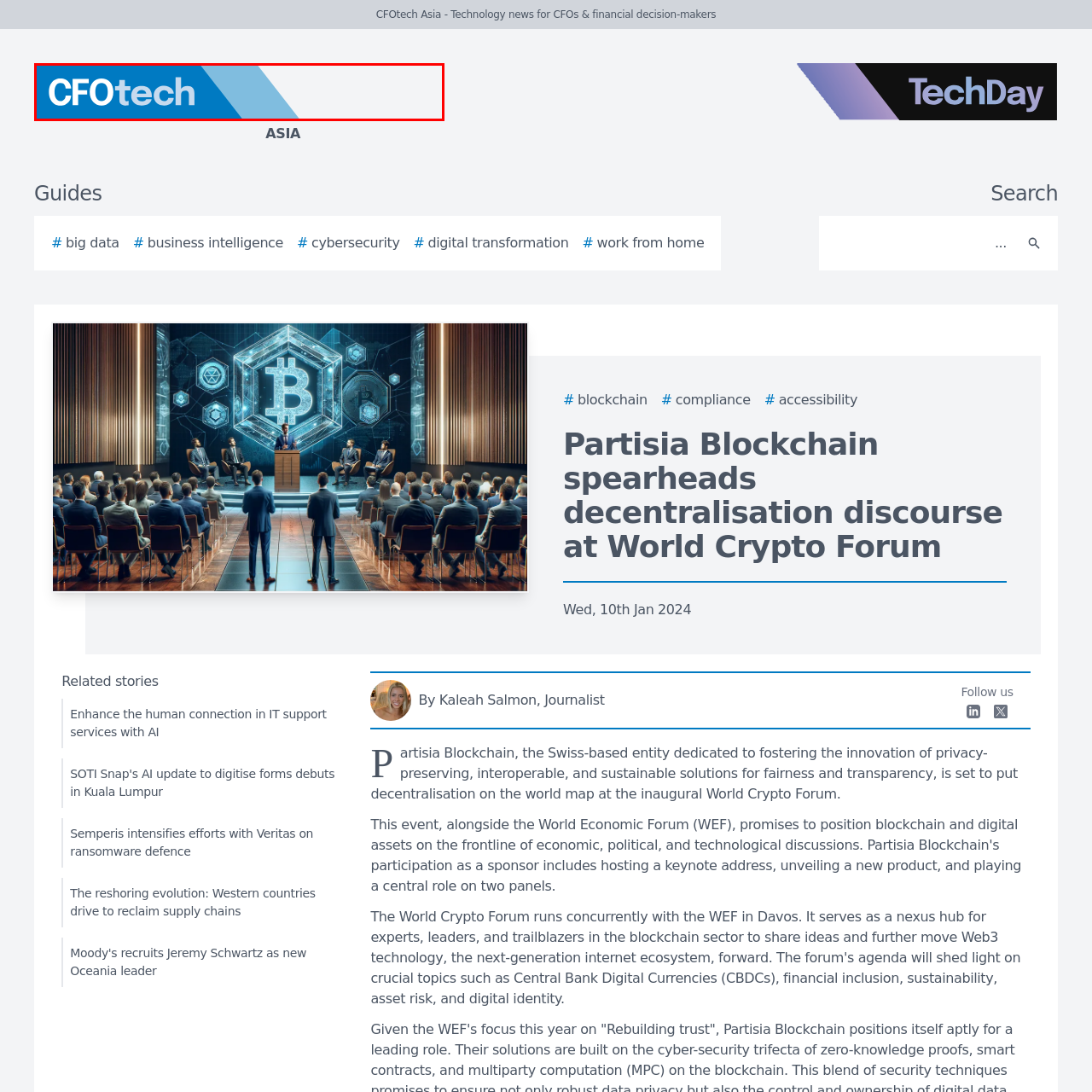What is the focus of CFOtech?
Look at the section marked by the red bounding box and provide a single word or phrase as your answer.

empowering financial leaders